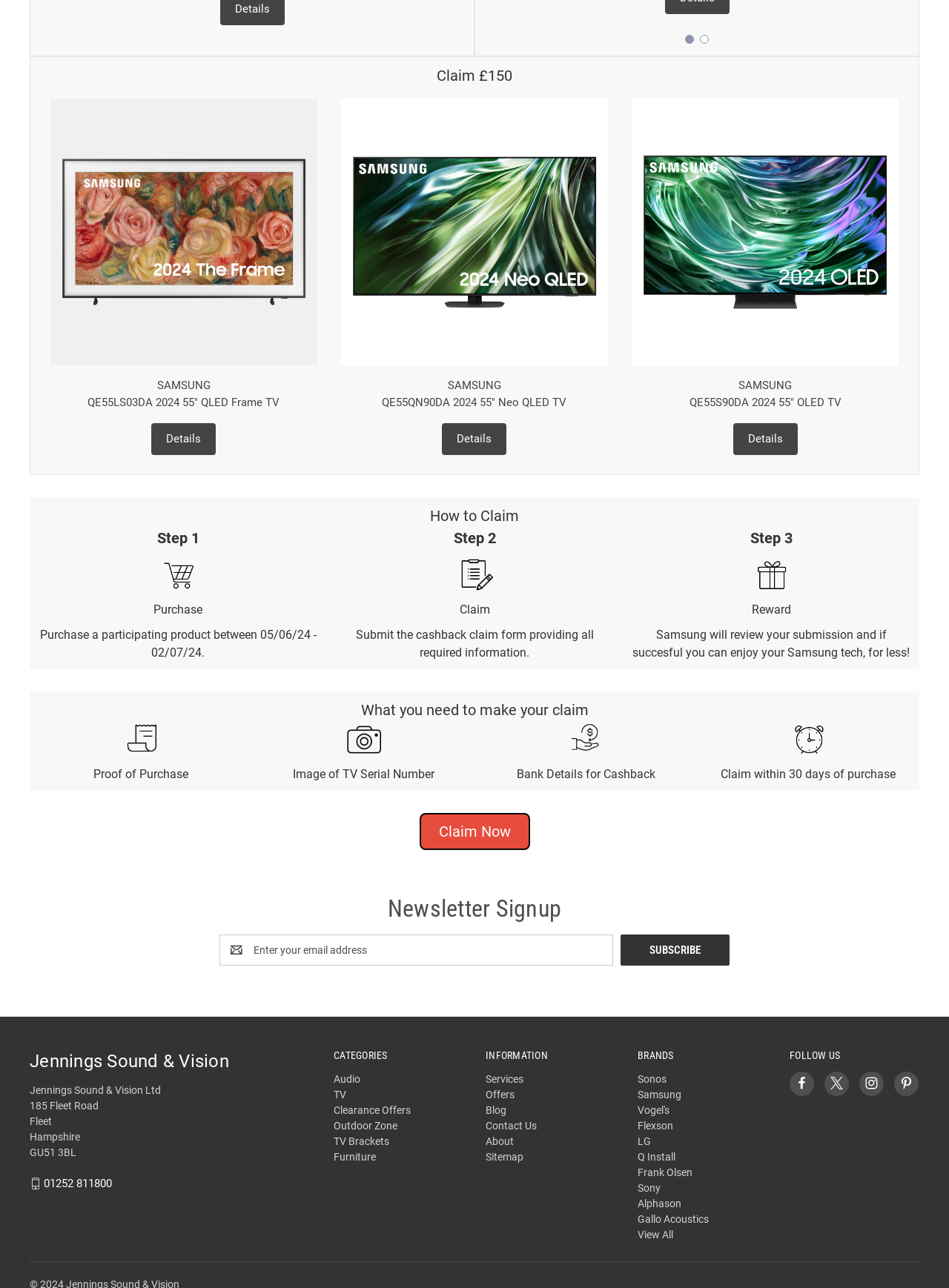Identify the bounding box coordinates of the section that should be clicked to achieve the task described: "Claim £150".

[0.46, 0.051, 0.54, 0.065]